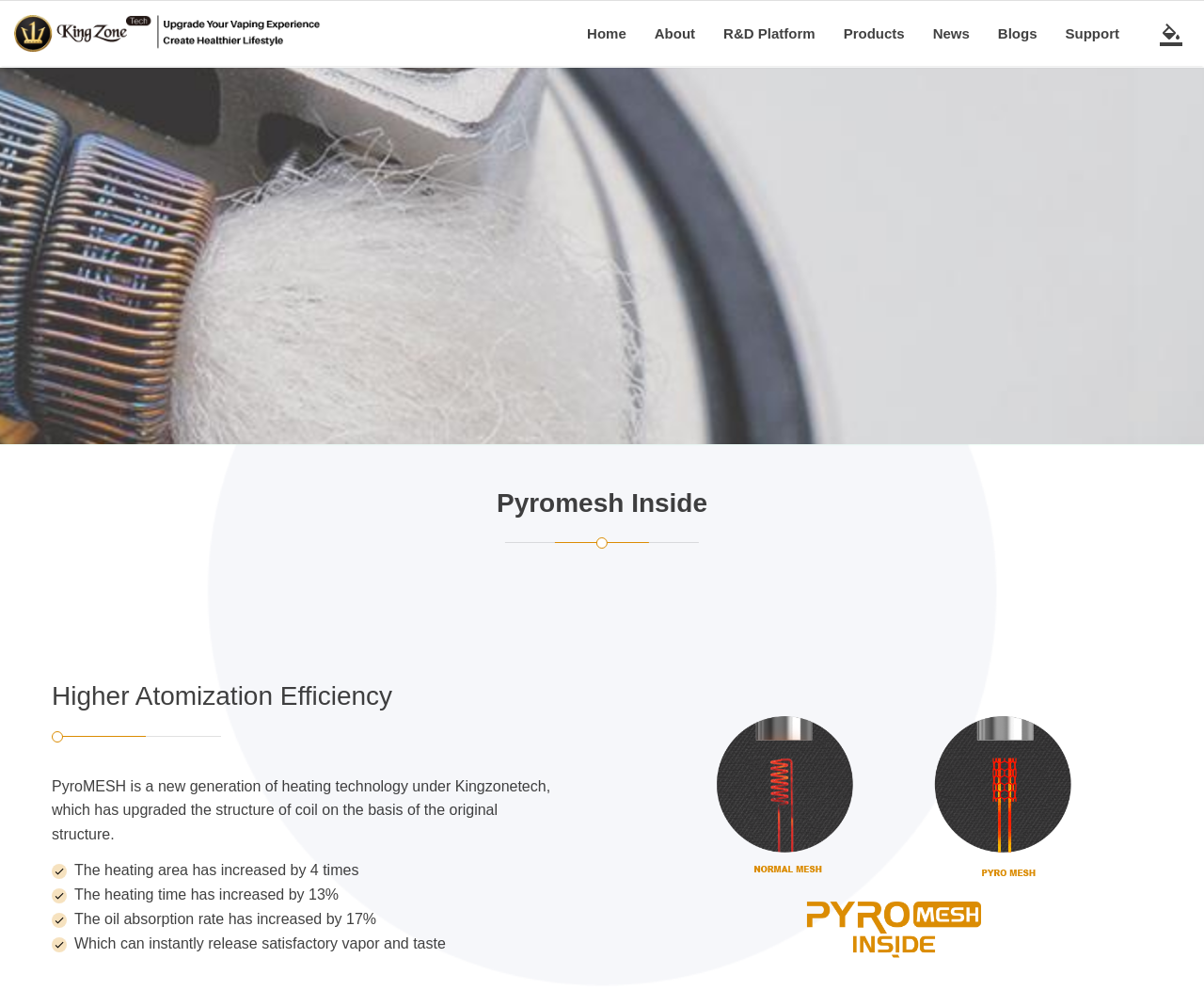Respond with a single word or phrase to the following question: How much has the heating area increased?

4 times